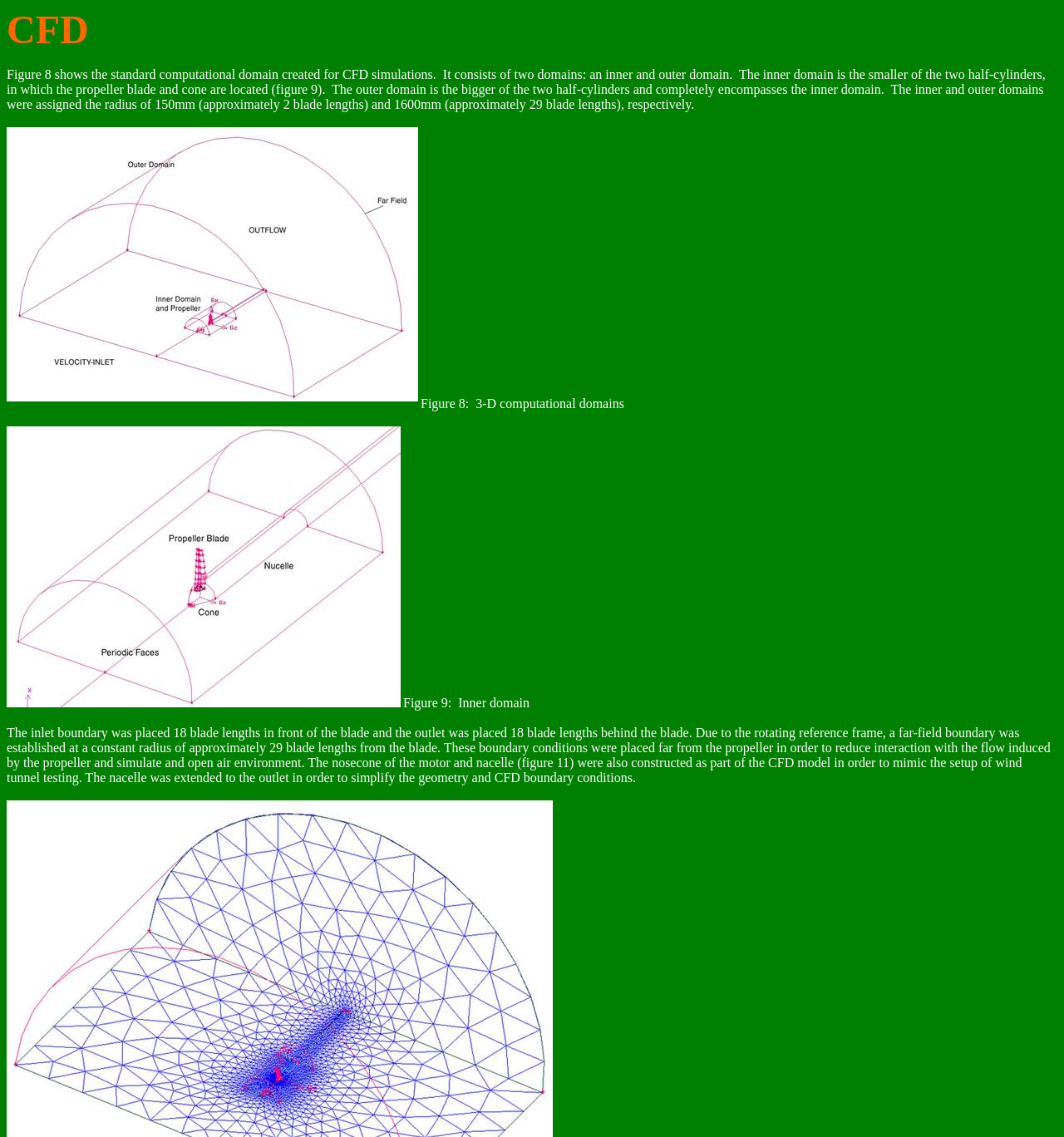Generate a thorough caption that explains the contents of the webpage.

The webpage is about CFD (Computational Fluid Dynamics) results, specifically showcasing the computational domain created for CFD simulations. At the top, there is a small, non-descriptive text element. Below it, the title "Figure 8" is displayed, followed by a descriptive paragraph that explains the standard computational domain, consisting of an inner and outer domain, with their respective radii and purposes. 

To the right of the paragraph, there is an image, likely a 3D representation of the computational domains, with a caption "Figure 8: 3-D computational domains" placed below it. 

Further down, another image is positioned, with a caption "Figure 9: Inner domain" placed to its right. Below these images, there is a lengthy paragraph that describes the boundary conditions of the CFD model, including the inlet and outlet boundaries, far-field boundary, and the construction of the nosecone and nacelle to mimic wind tunnel testing.